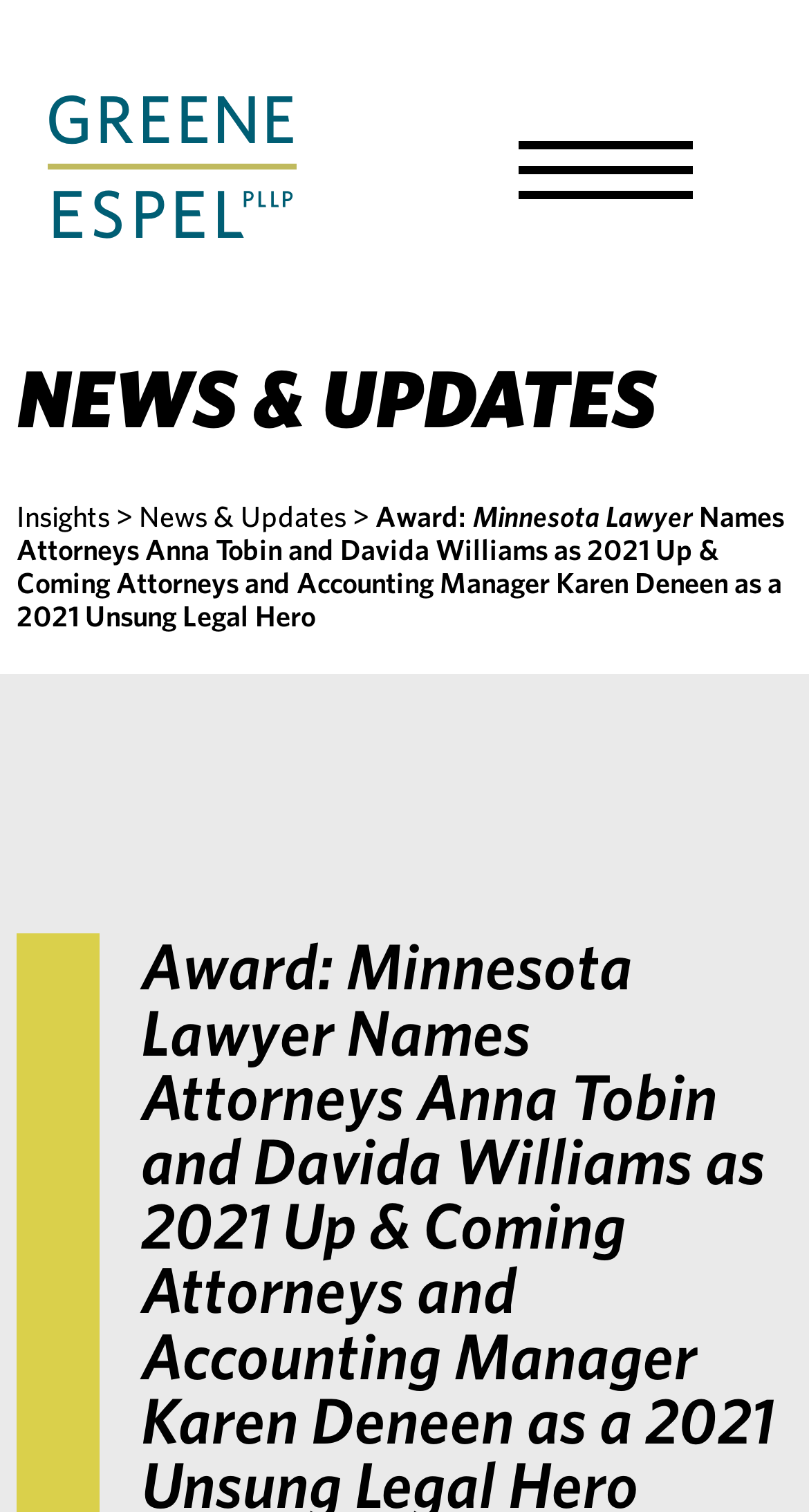Determine the bounding box for the HTML element described here: "News & Updates". The coordinates should be given as [left, top, right, bottom] with each number being a float between 0 and 1.

[0.172, 0.331, 0.428, 0.353]